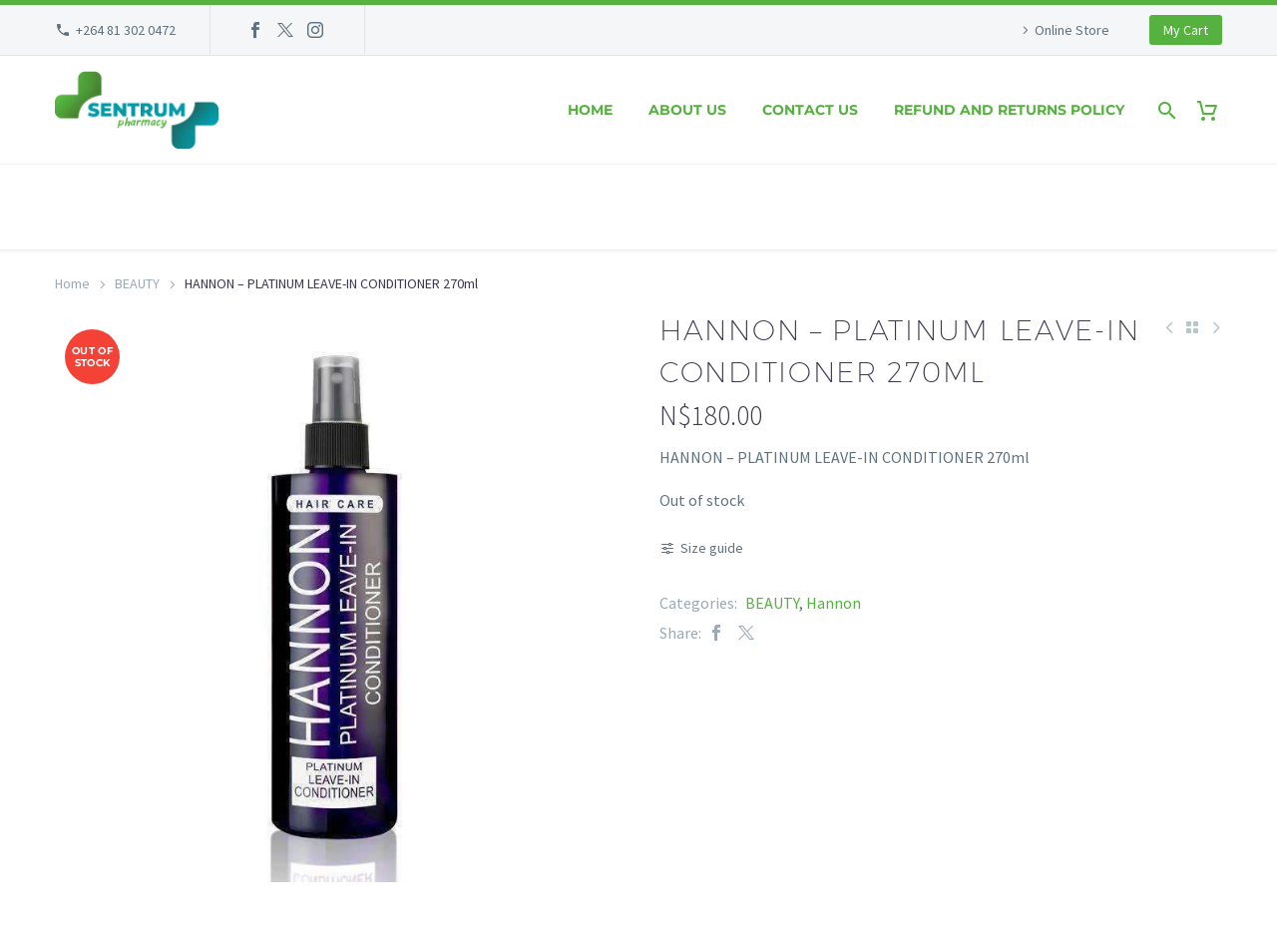What is the price of the product?
Please answer the question as detailed as possible based on the image.

I found the price of the product by looking at the text 'N$ 180.00' which is located below the product name 'HANNON – PLATINUM LEAVE-IN CONDITIONER 270ml'.